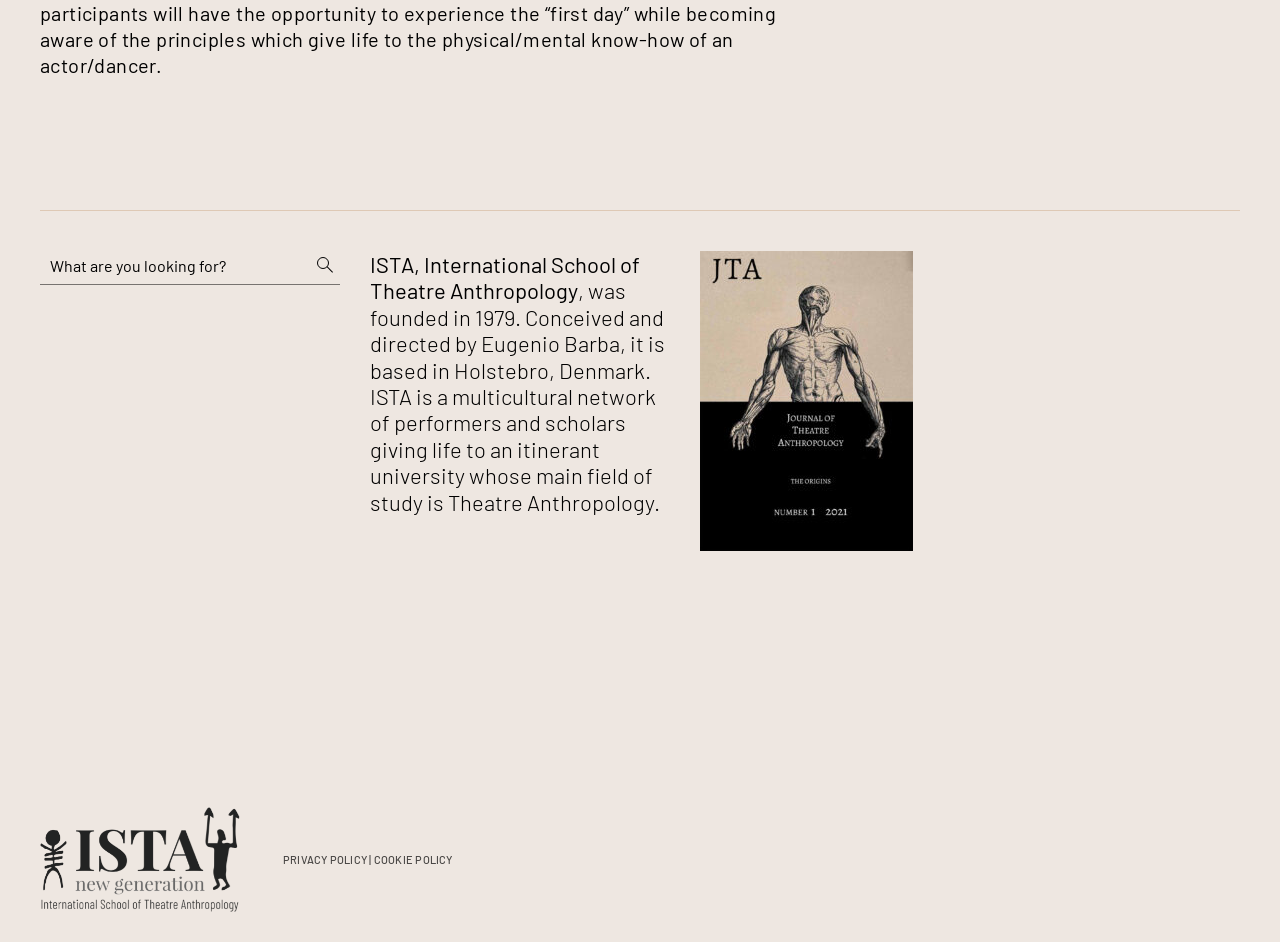How many links are there at the bottom of the page? From the image, respond with a single word or brief phrase.

3